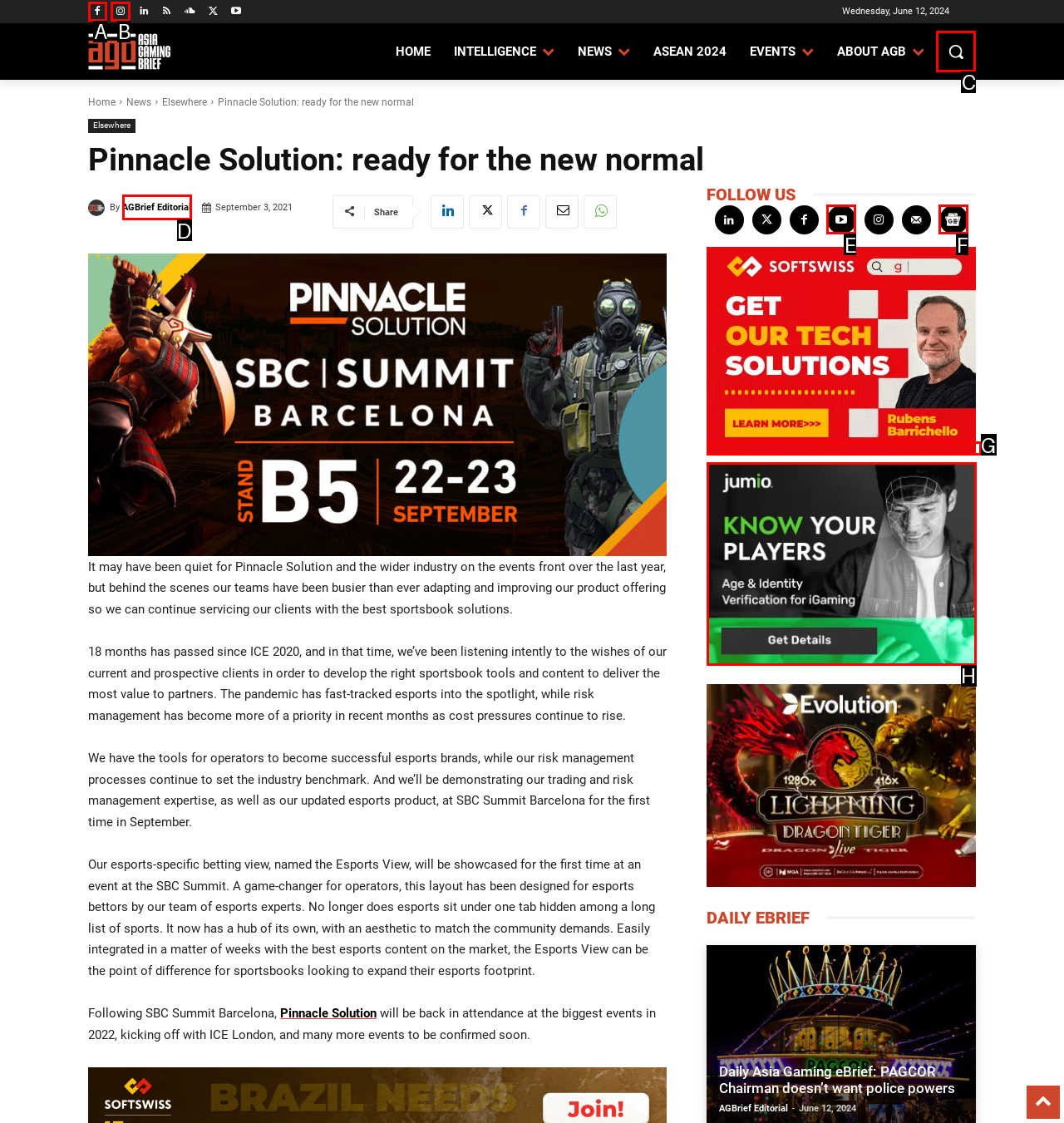Which option should be clicked to complete this task: Search
Reply with the letter of the correct choice from the given choices.

C